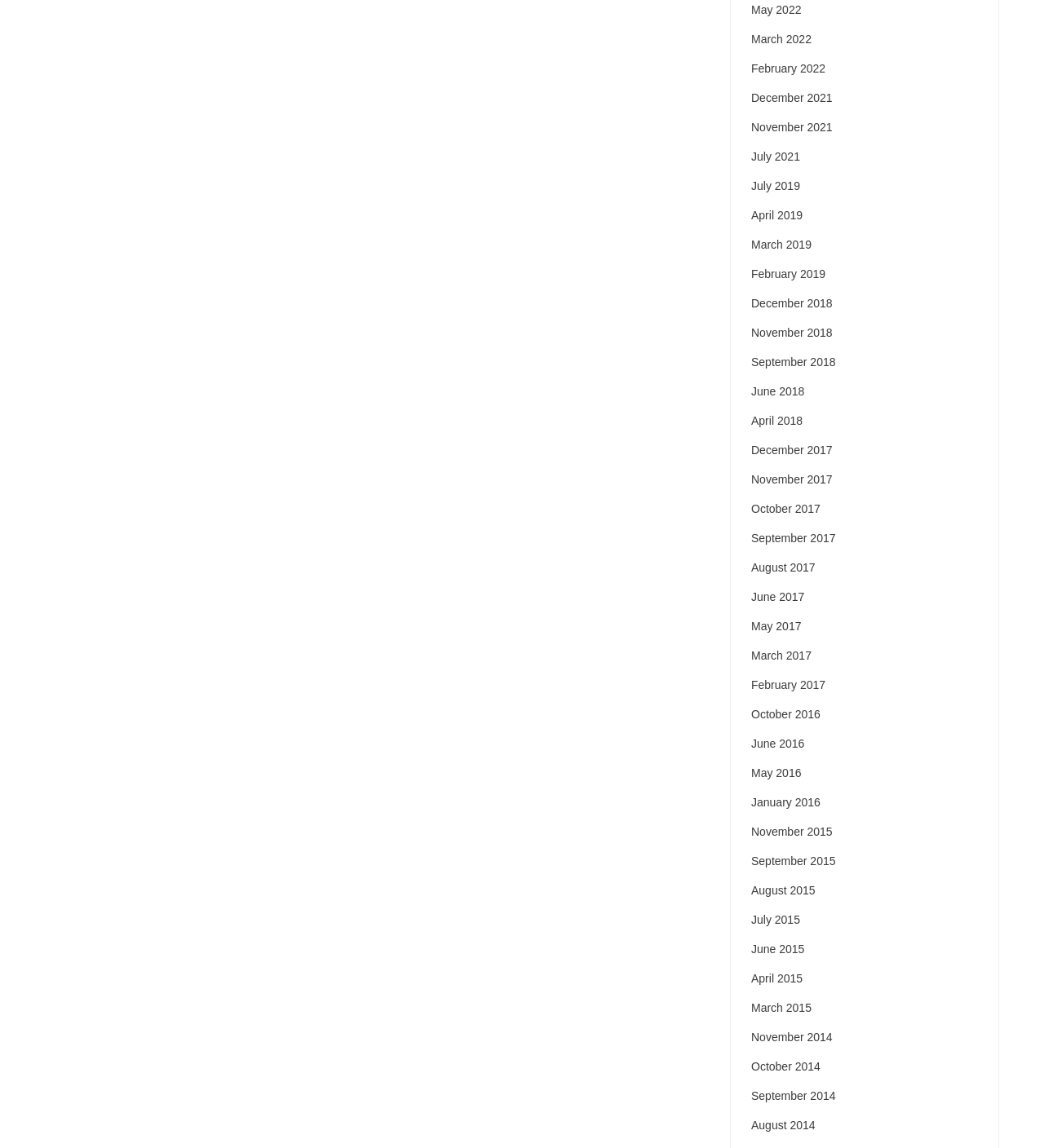Can you give a comprehensive explanation to the question given the content of the image?
How many archive links are there?

There are 39 links on the webpage, each representing a different archive. These links are arranged in a vertical list, with the most recent link at the top and the oldest link at the bottom.